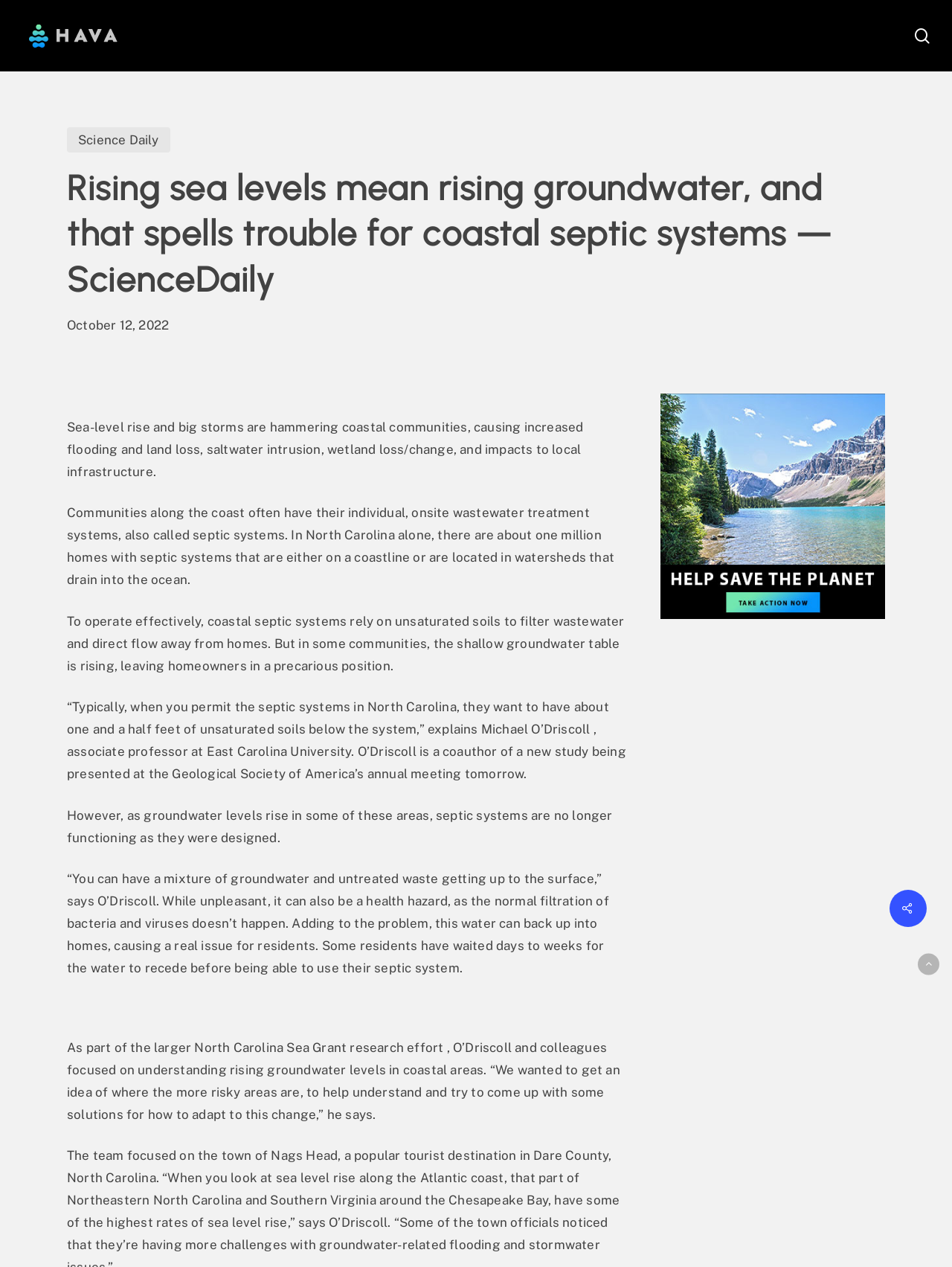What is the consequence of rising groundwater levels on septic systems?
Answer with a single word or phrase by referring to the visual content.

Untreated waste gets to the surface